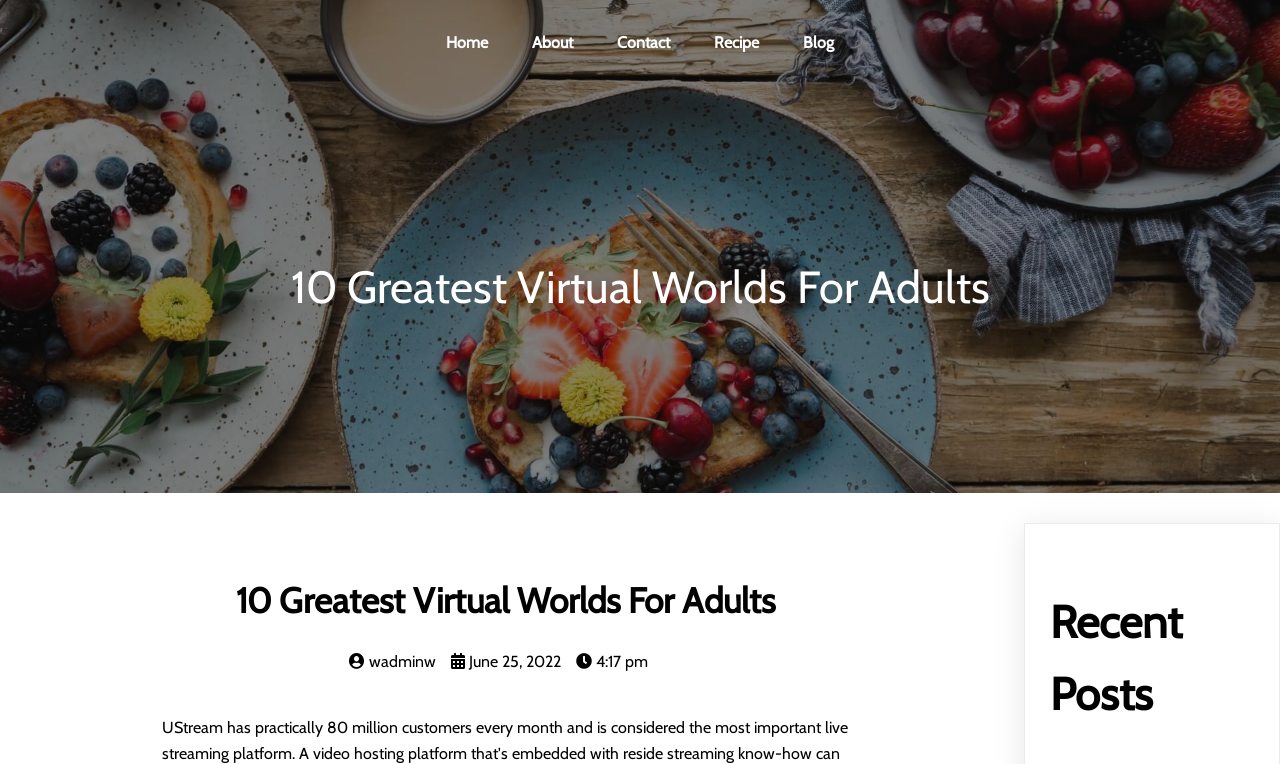Explain in detail what is displayed on the webpage.

The webpage is about the 10 greatest virtual worlds for adults. At the top, there is a navigation menu with five links: "Home", "About", "Contact", "Recipe", and "Blog", aligned horizontally and evenly spaced. 

Below the navigation menu, the title "10 Greatest Virtual Worlds For Adults" is prominently displayed. 

At the bottom of the page, there are three links on the left side, which appear to be related to the author or the post, with icons and text indicating the author's name, the date "June 25, 2022", and the time "4:17 pm". 

On the right side of the bottom section, there is a heading titled "Recent Posts".